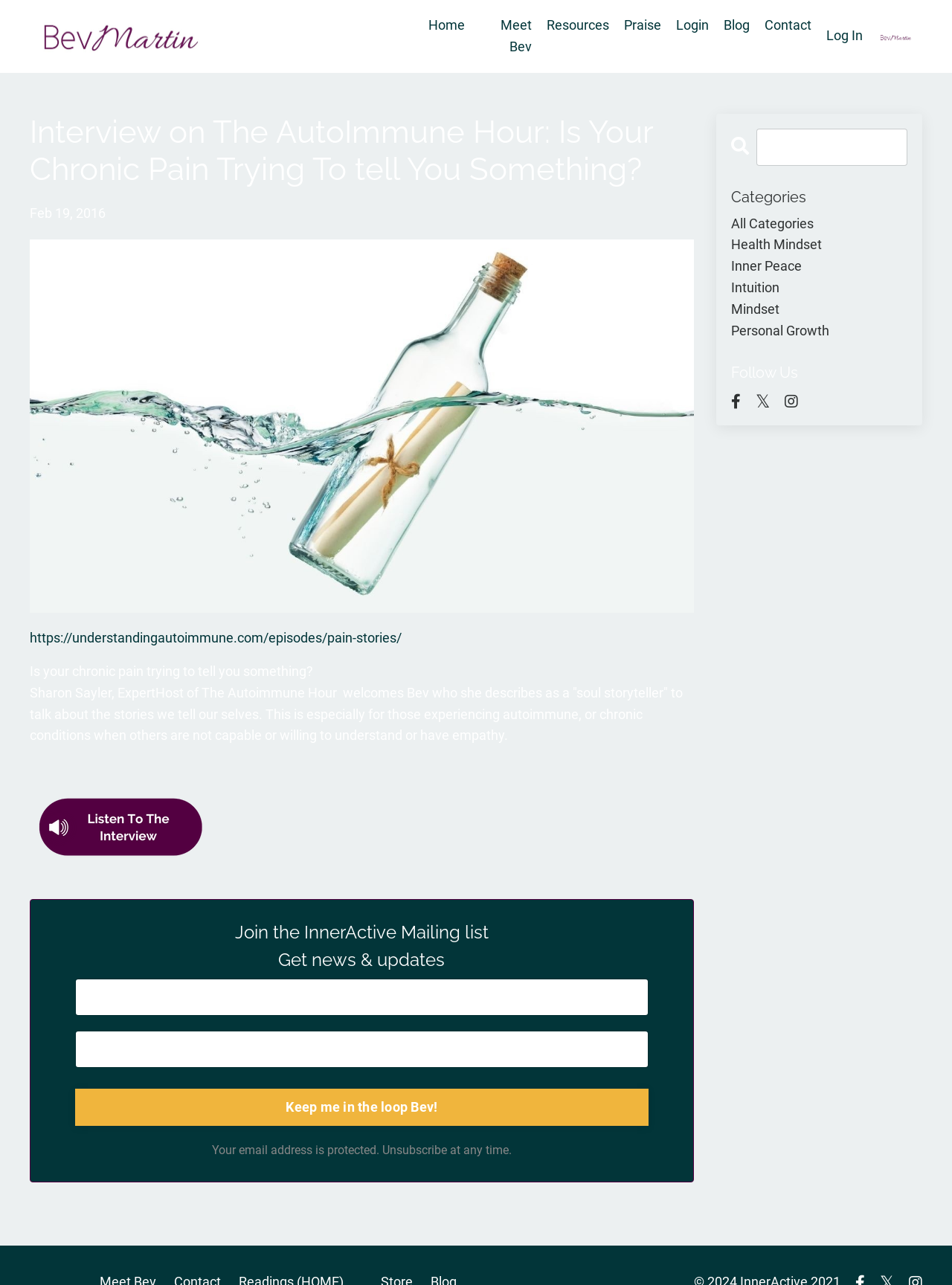What is the category of the link 'Health Mindset'?
Could you answer the question in a detailed manner, providing as much information as possible?

The link 'Health Mindset' is located under the heading 'Categories', which suggests that it is a category of posts or articles on the webpage.